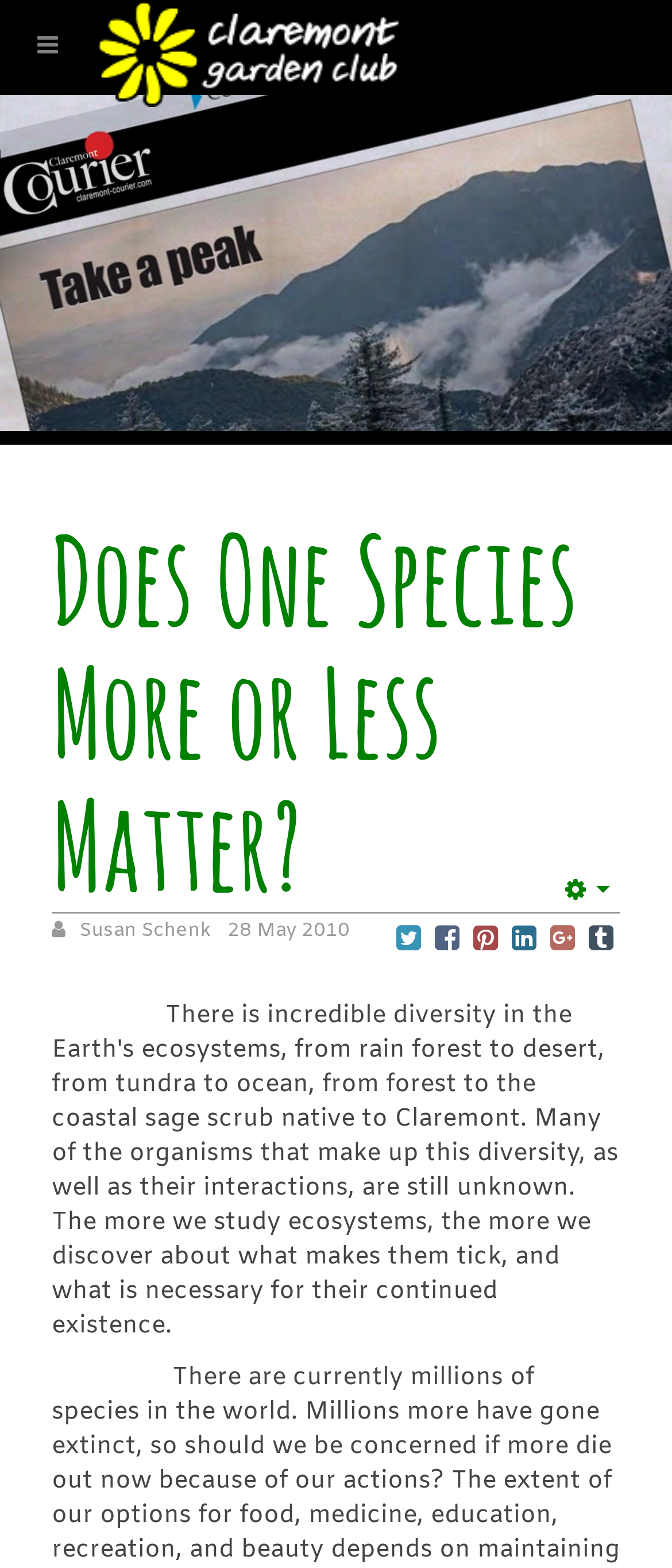Generate a thorough caption that explains the contents of the webpage.

The webpage is about the Claremont Garden Club, with a focus on a specific topic, "Does One Species More or Less Matter?" The top-left corner of the page features a button with an icon, while the top-center area has a link and an image, both labeled "Claremont Garden Club". 

Below this, there is a main heading that reads "Does One Species More or Less Matter?" which takes up most of the width of the page. Underneath the heading, there is a description list with two details. The first detail is on the left side and contains the text "Susan Schenk", while the second detail is on the right side and displays the date "28 May 2010". 

At the bottom-right corner of the page, there is a link with an icon. Overall, the page has a simple layout with a clear focus on the topic and its related information.